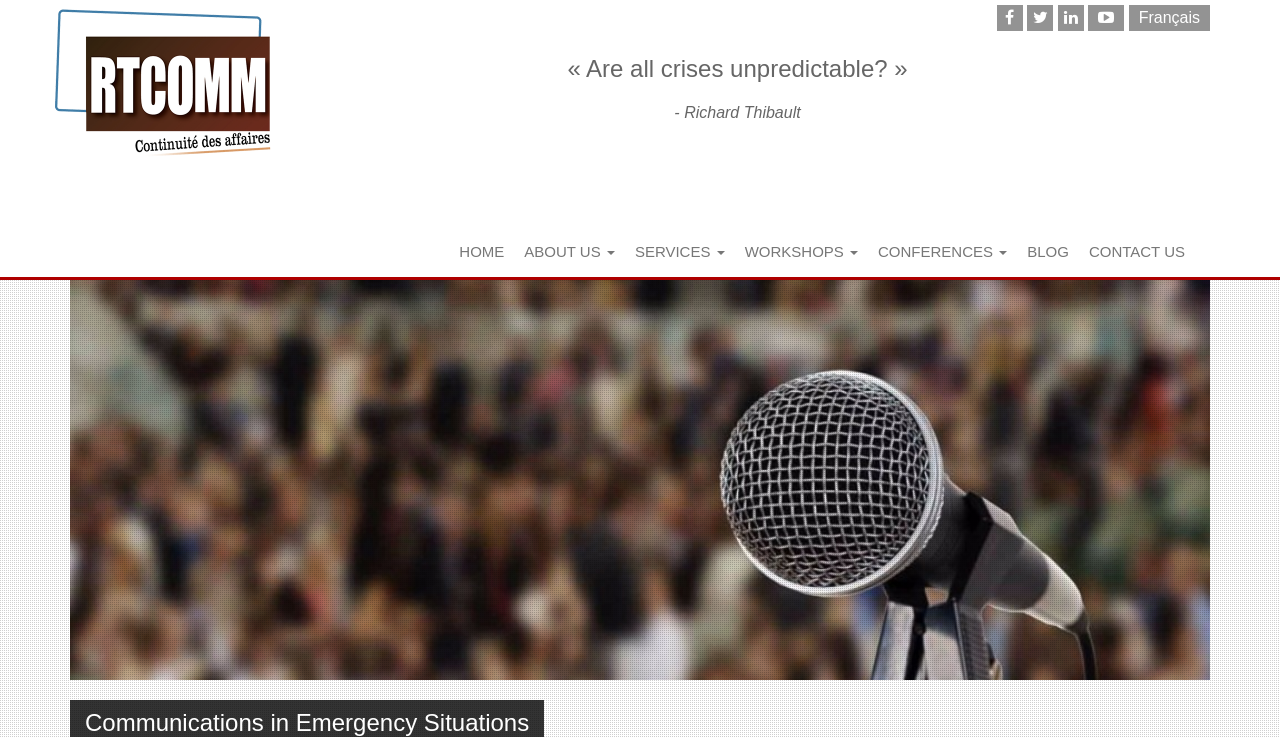Please determine the bounding box coordinates for the UI element described here. Use the format (top-left x, top-left y, bottom-right x, bottom-right y) with values bounded between 0 and 1: Conferences

[0.678, 0.308, 0.795, 0.376]